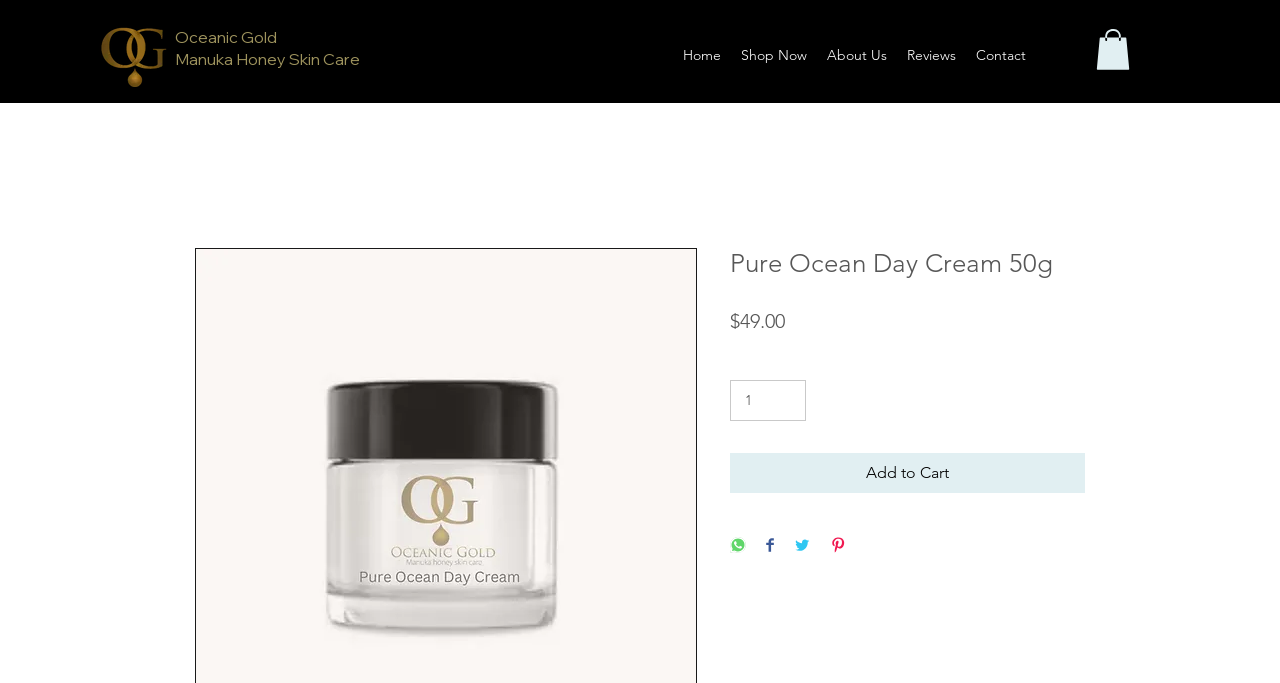Locate the bounding box of the UI element described in the following text: "input value="1" aria-label="Quantity" value="1"".

[0.57, 0.557, 0.63, 0.616]